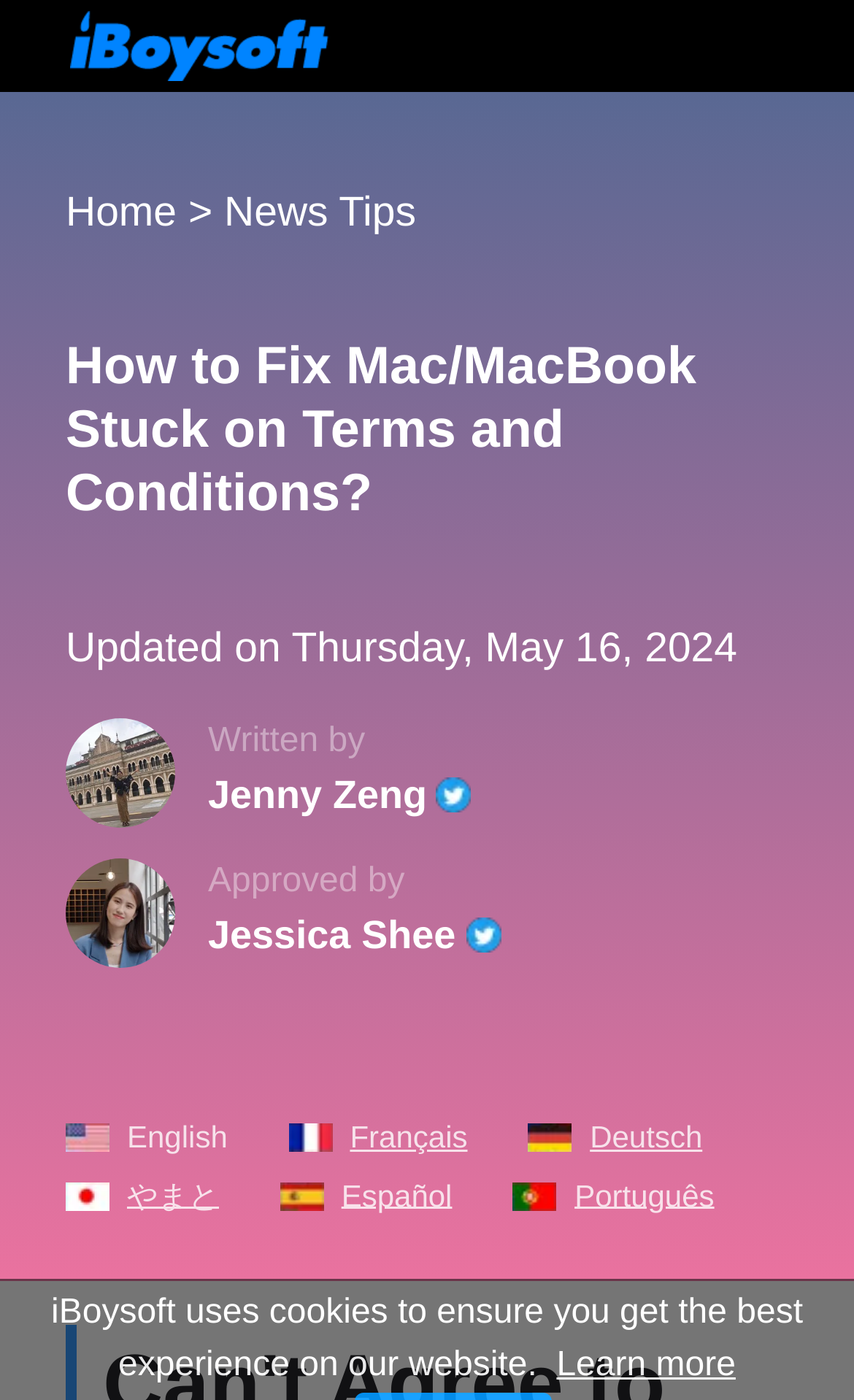Based on the description "parent_node: Written by", find the bounding box of the specified UI element.

[0.511, 0.553, 0.568, 0.584]